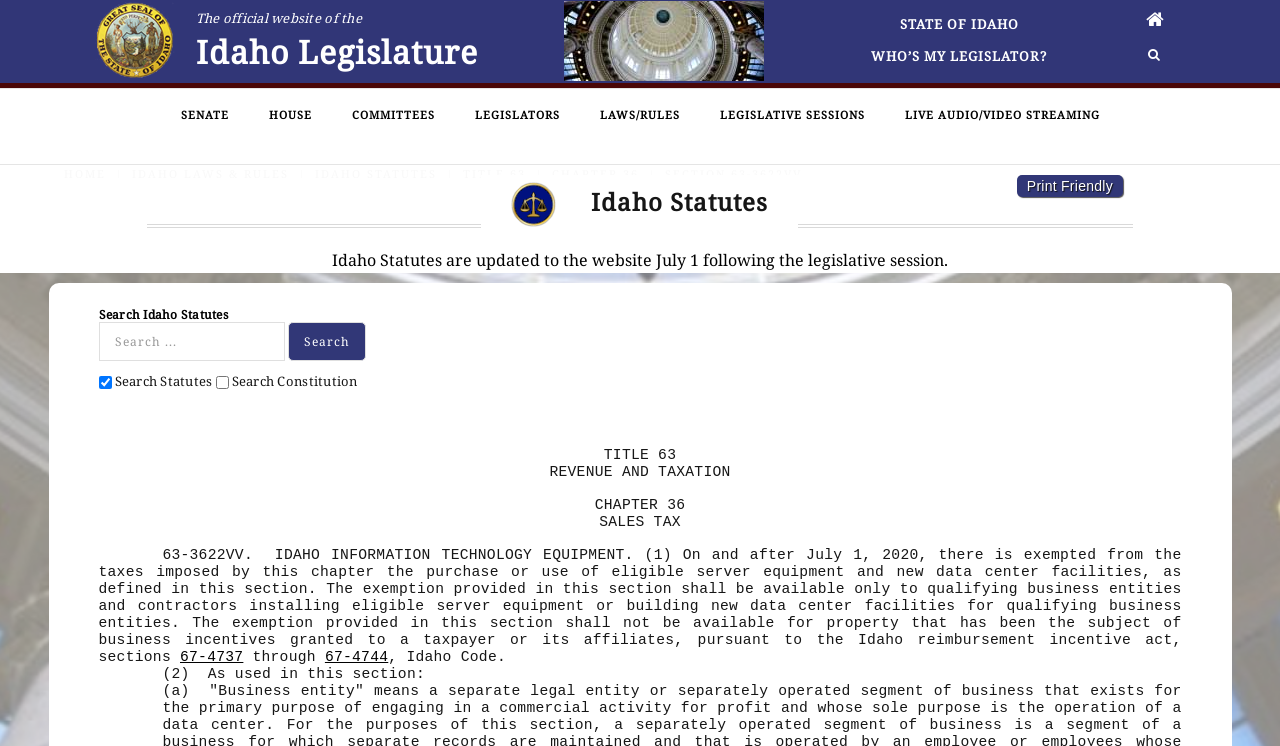What is the link text for the 'WHO’S MY LEGISLATOR?' link?
Based on the visual content, answer with a single word or a brief phrase.

WHO’S MY LEGISLATOR?